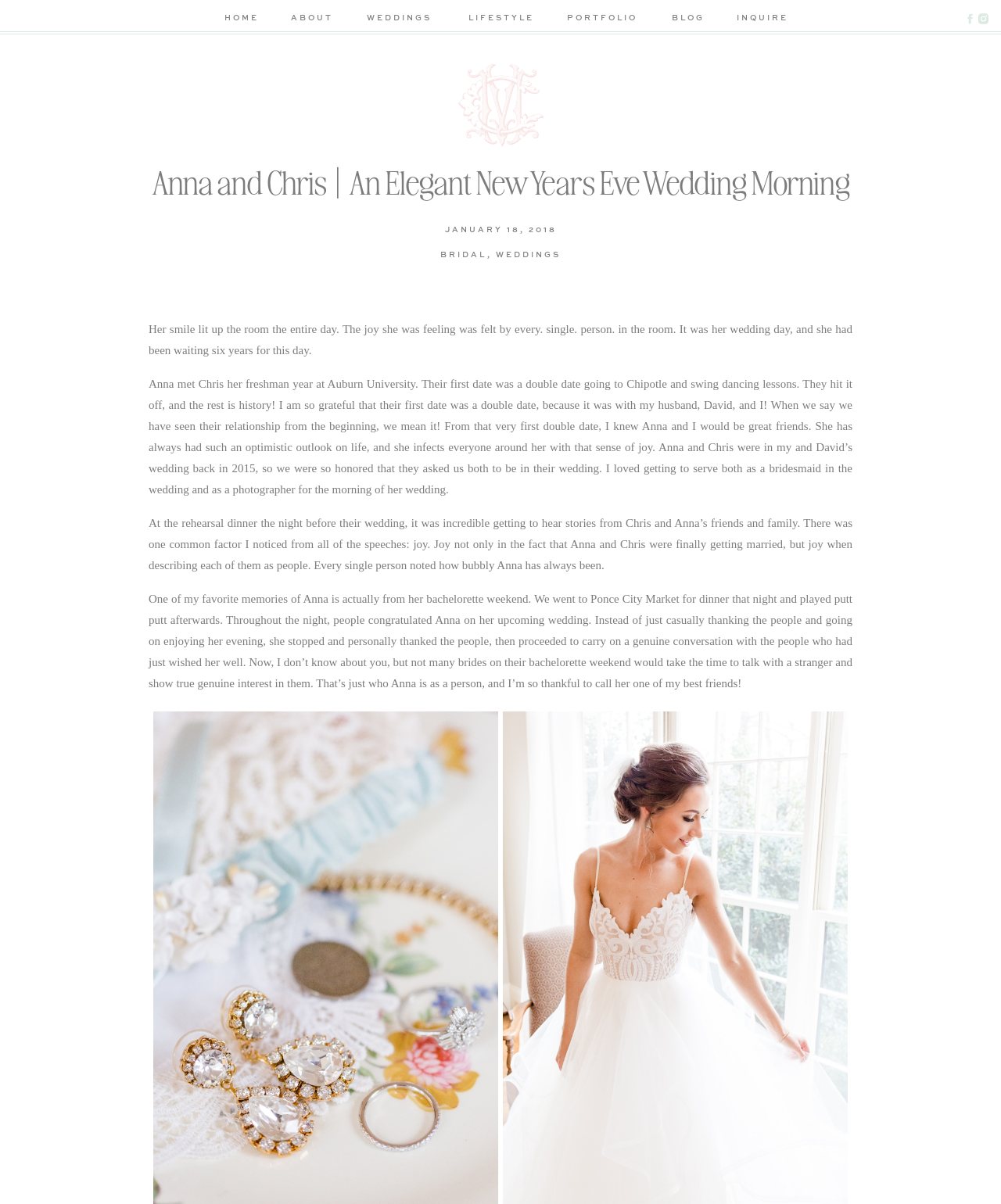Provide a single word or phrase to answer the given question: 
What is the name of the bride's friend who is also the photographer?

The author